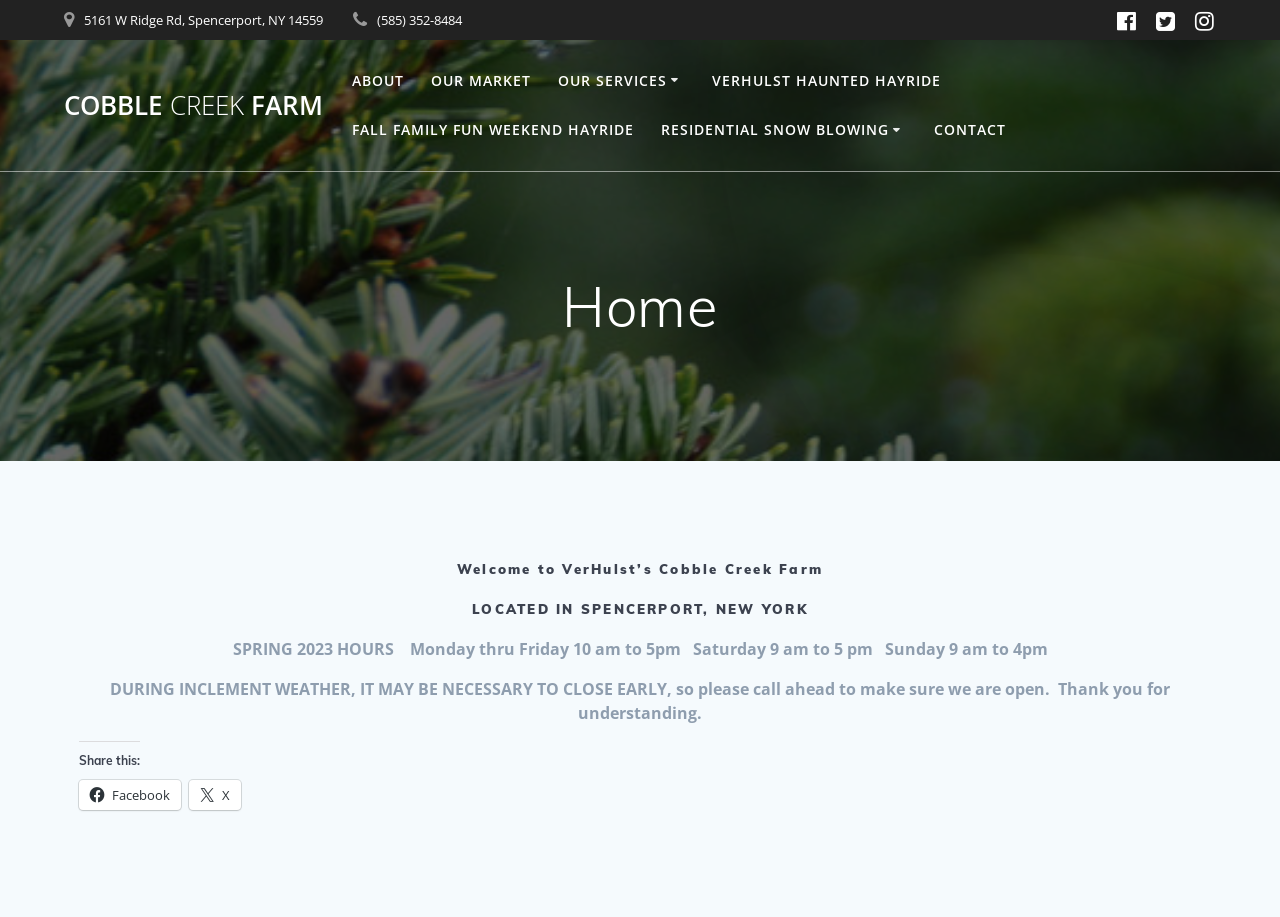For the element described, predict the bounding box coordinates as (top-left x, top-left y, bottom-right x, bottom-right y). All values should be between 0 and 1. Element description: shirts for a cure

None